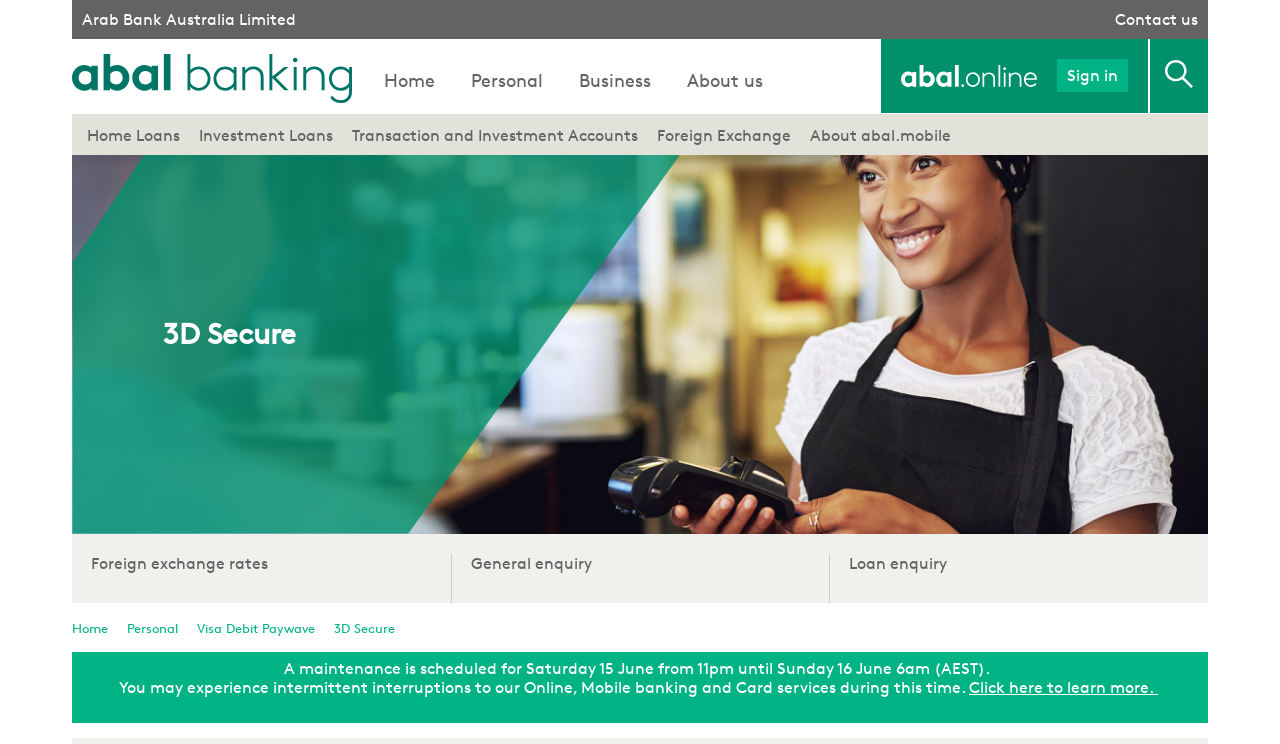Locate the bounding box coordinates of the element that needs to be clicked to carry out the instruction: "Sign in to your account". The coordinates should be given as four float numbers ranging from 0 to 1, i.e., [left, top, right, bottom].

[0.826, 0.079, 0.881, 0.124]